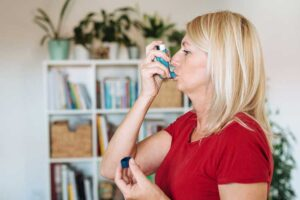What is the woman using?
Give a single word or phrase answer based on the content of the image.

An inhaler